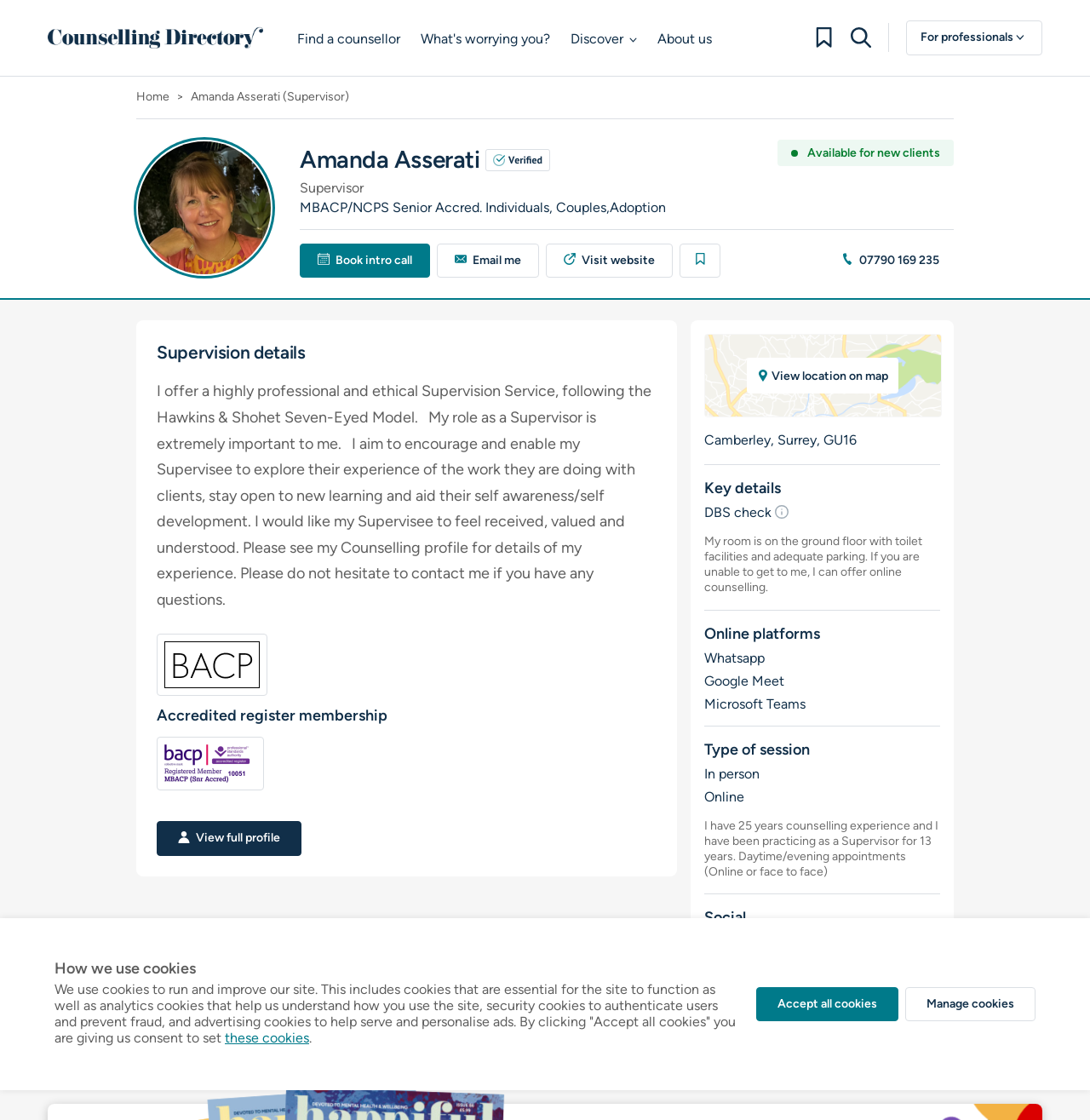Please identify the bounding box coordinates of the clickable region that I should interact with to perform the following instruction: "Click the 'Book intro call' link". The coordinates should be expressed as four float numbers between 0 and 1, i.e., [left, top, right, bottom].

[0.275, 0.217, 0.395, 0.248]